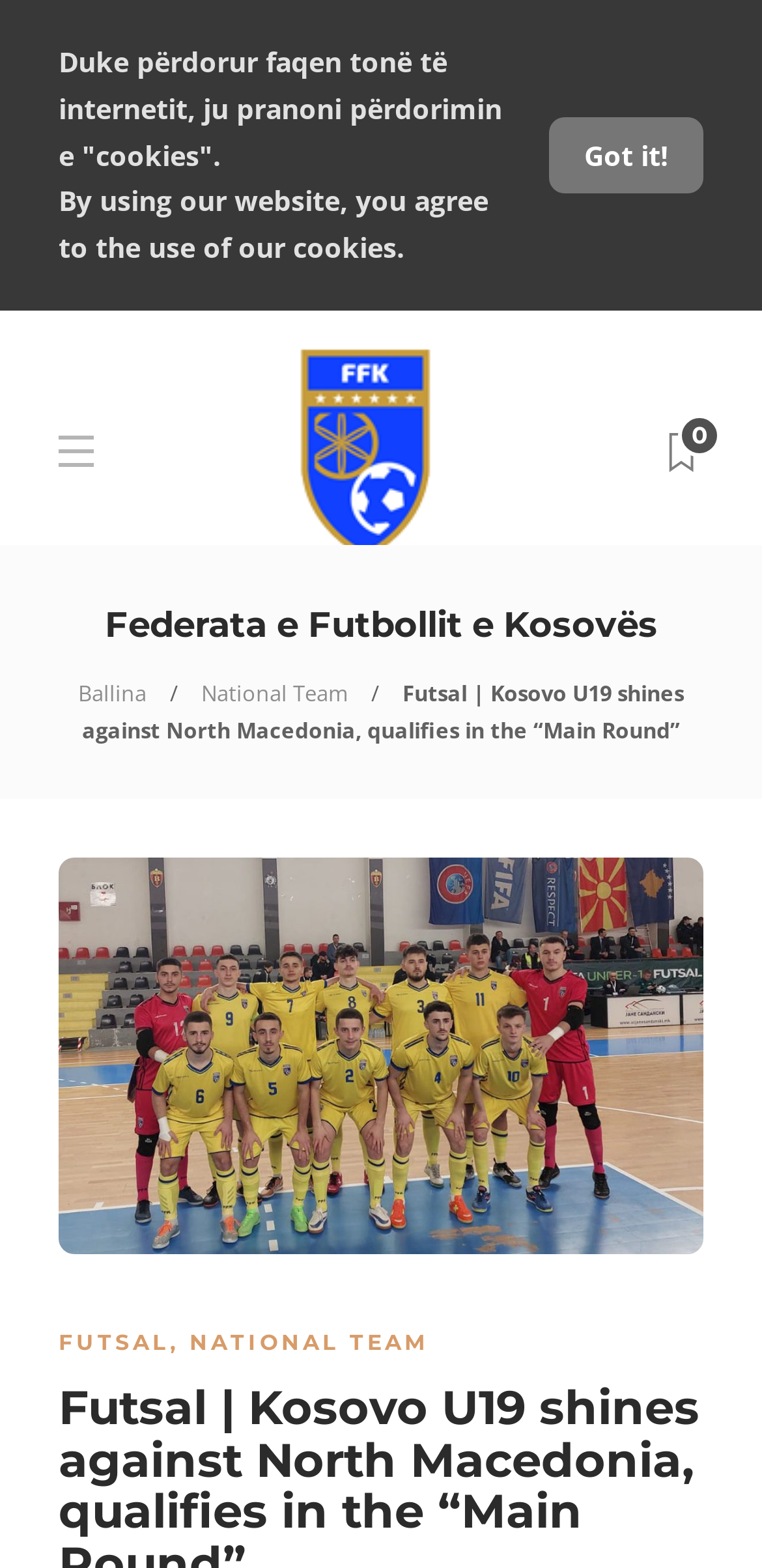What is the sport being discussed?
Based on the image, please offer an in-depth response to the question.

I found the answer by looking at the text 'Futsal | Kosovo U19 shines against North Macedonia, qualifies in the “Main Round”' which is a generic element and seems to be the title of the article. The 'Futsal' part of the text refers to the sport being discussed.